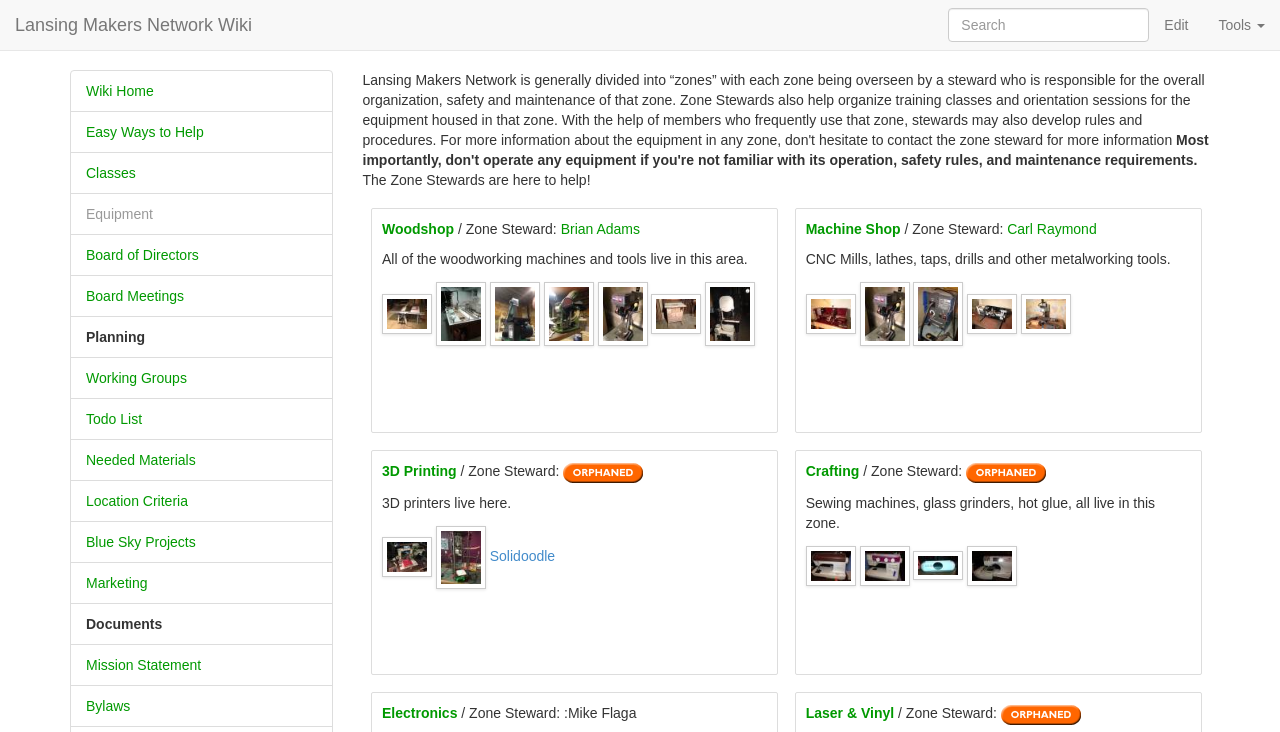Provide the bounding box coordinates of the area you need to click to execute the following instruction: "View the image of Smartfoil / Biosmart".

None